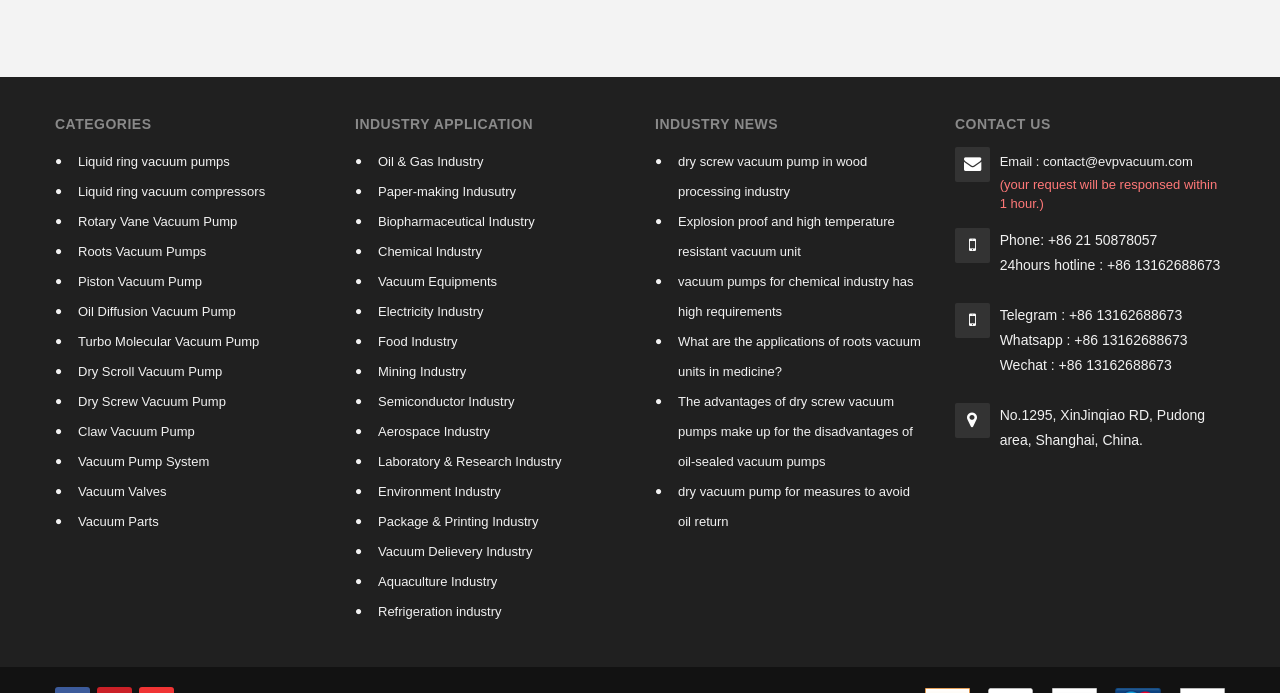Could you locate the bounding box coordinates for the section that should be clicked to accomplish this task: "Contact via Email".

[0.781, 0.213, 0.957, 0.256]